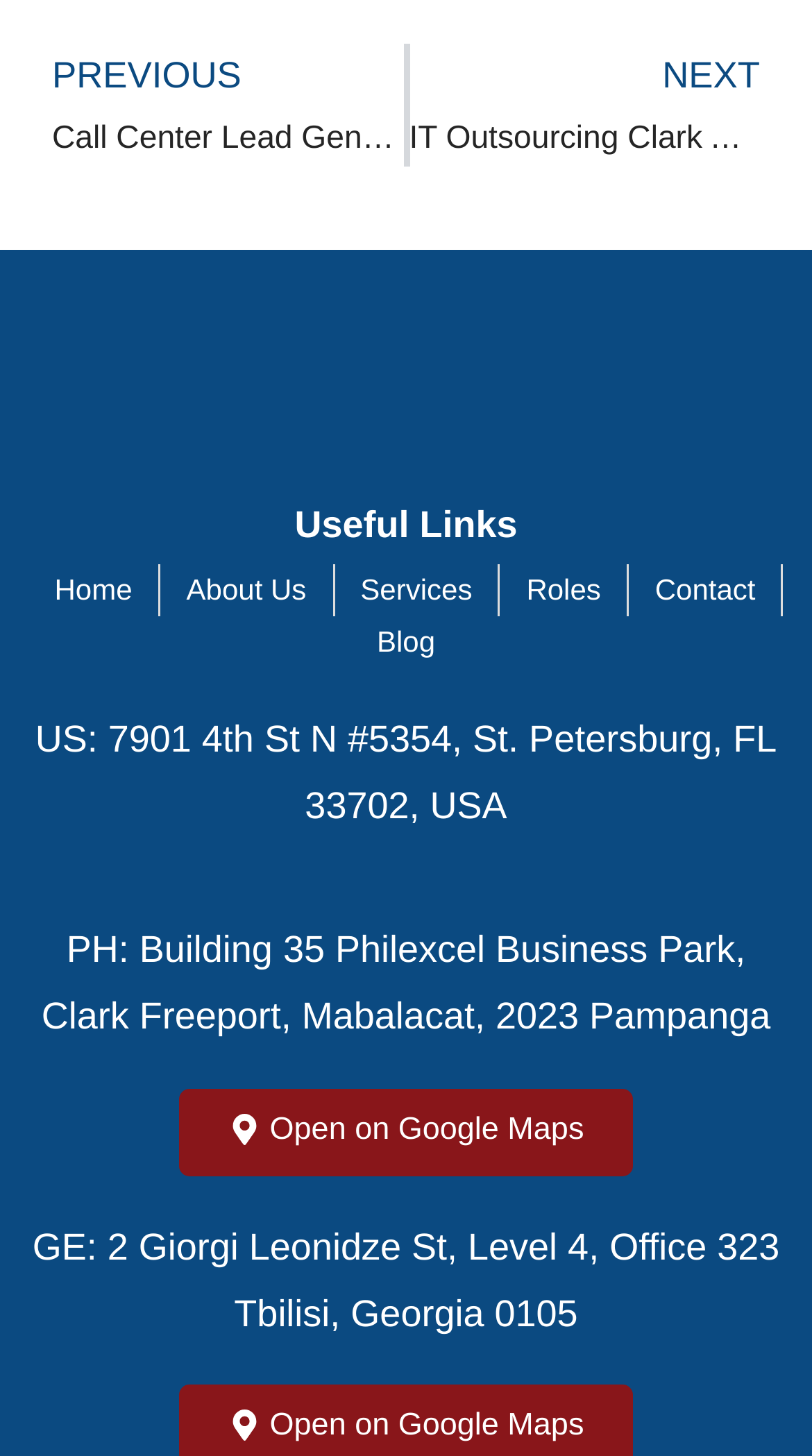Respond with a single word or phrase to the following question: What is the format of the addresses listed?

Street, city, state, zip, country